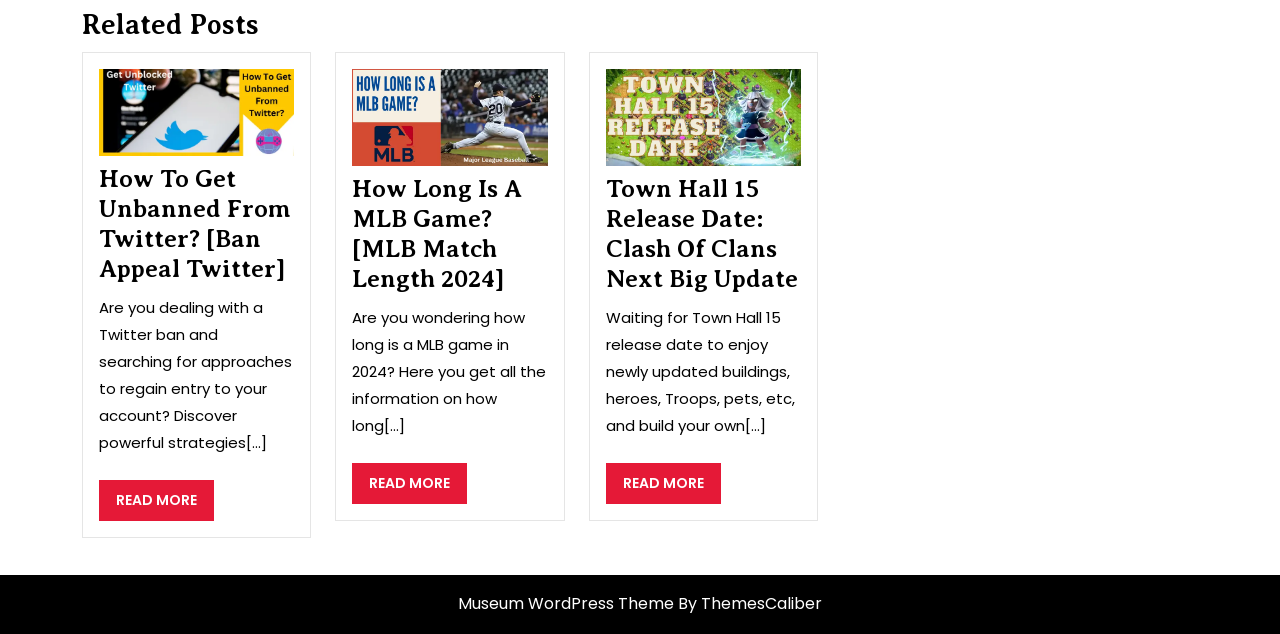Find the bounding box coordinates for the UI element whose description is: "READ MOREREAD MORE". The coordinates should be four float numbers between 0 and 1, in the format [left, top, right, bottom].

[0.275, 0.731, 0.365, 0.795]